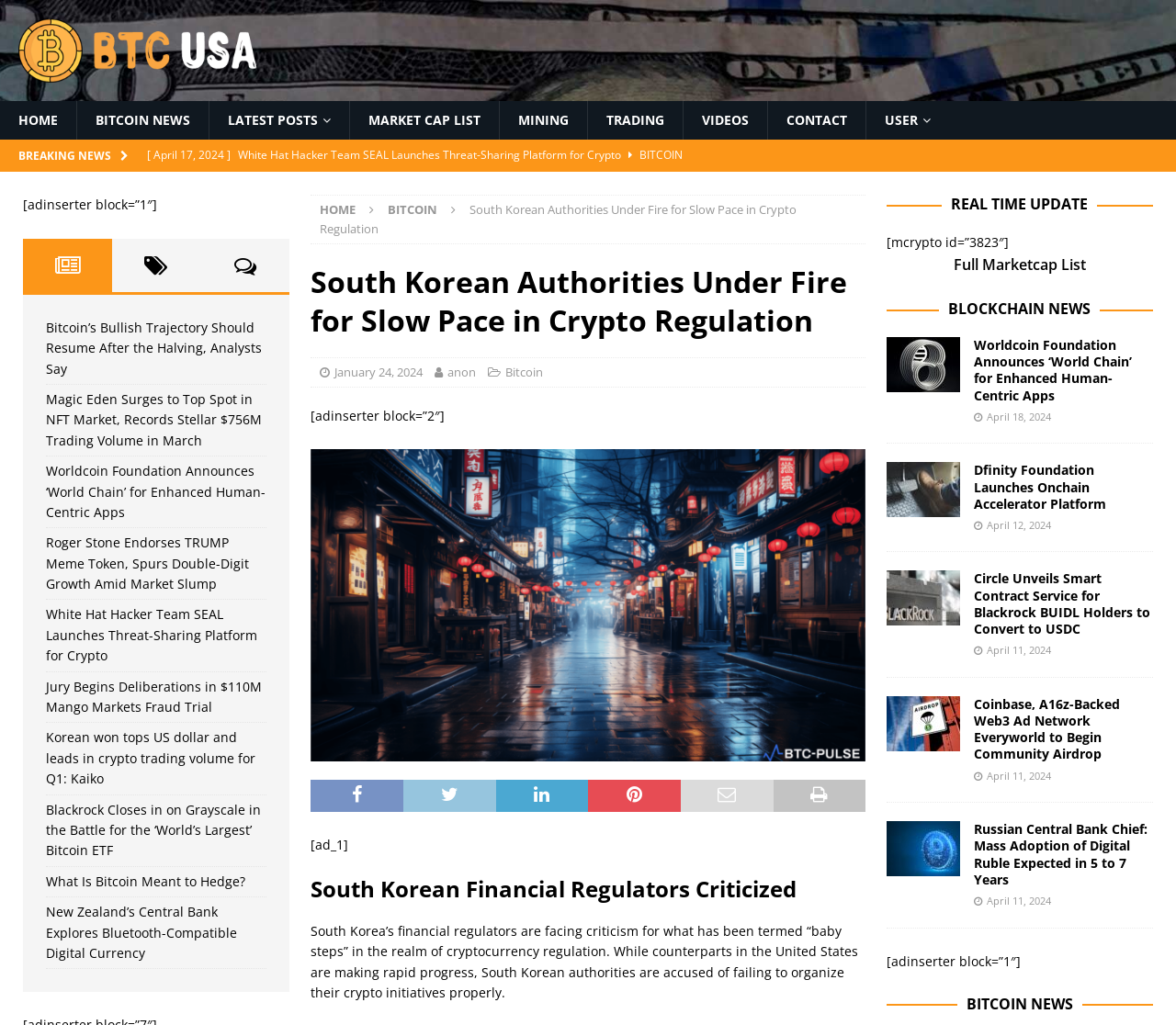What is the category of the news article 'Magic Eden Surges to Top Spot in NFT Market, Records Stellar $756M Trading Volume in March'?
Respond with a short answer, either a single word or a phrase, based on the image.

BITCOIN